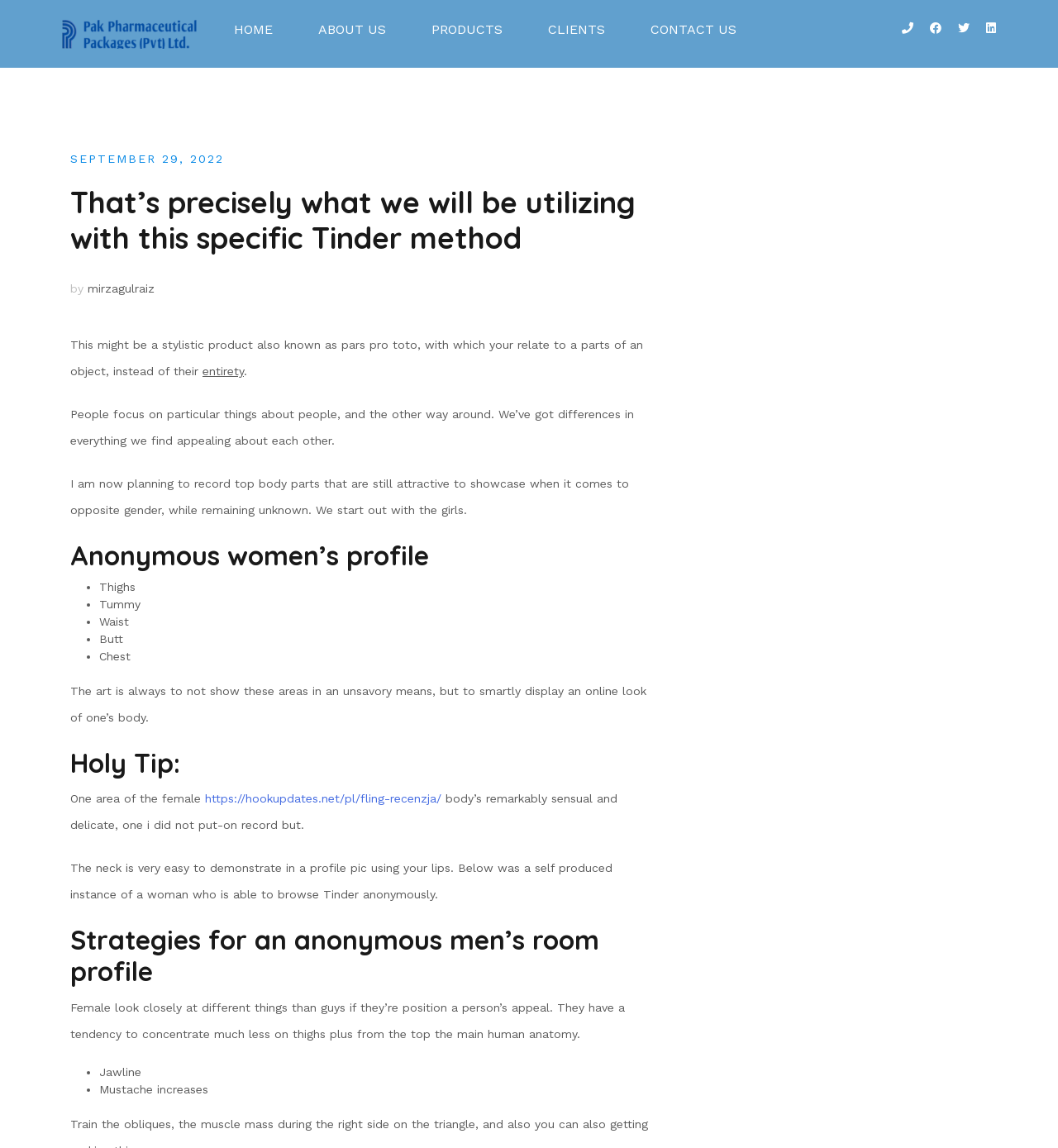Please specify the coordinates of the bounding box for the element that should be clicked to carry out this instruction: "Click on PRODUCTS". The coordinates must be four float numbers between 0 and 1, formatted as [left, top, right, bottom].

[0.408, 0.017, 0.475, 0.035]